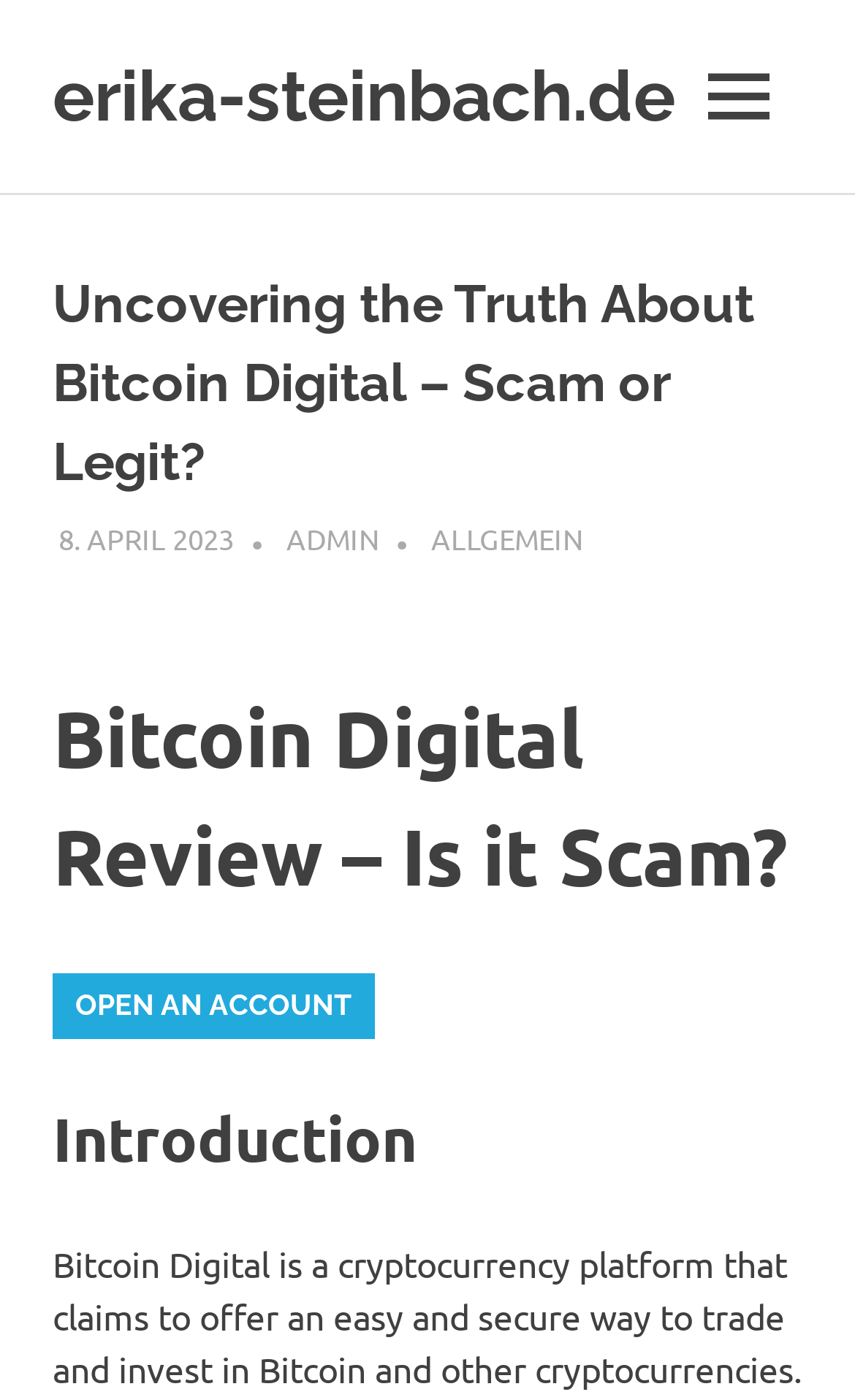How many headings are present on the webpage?
Provide a one-word or short-phrase answer based on the image.

3